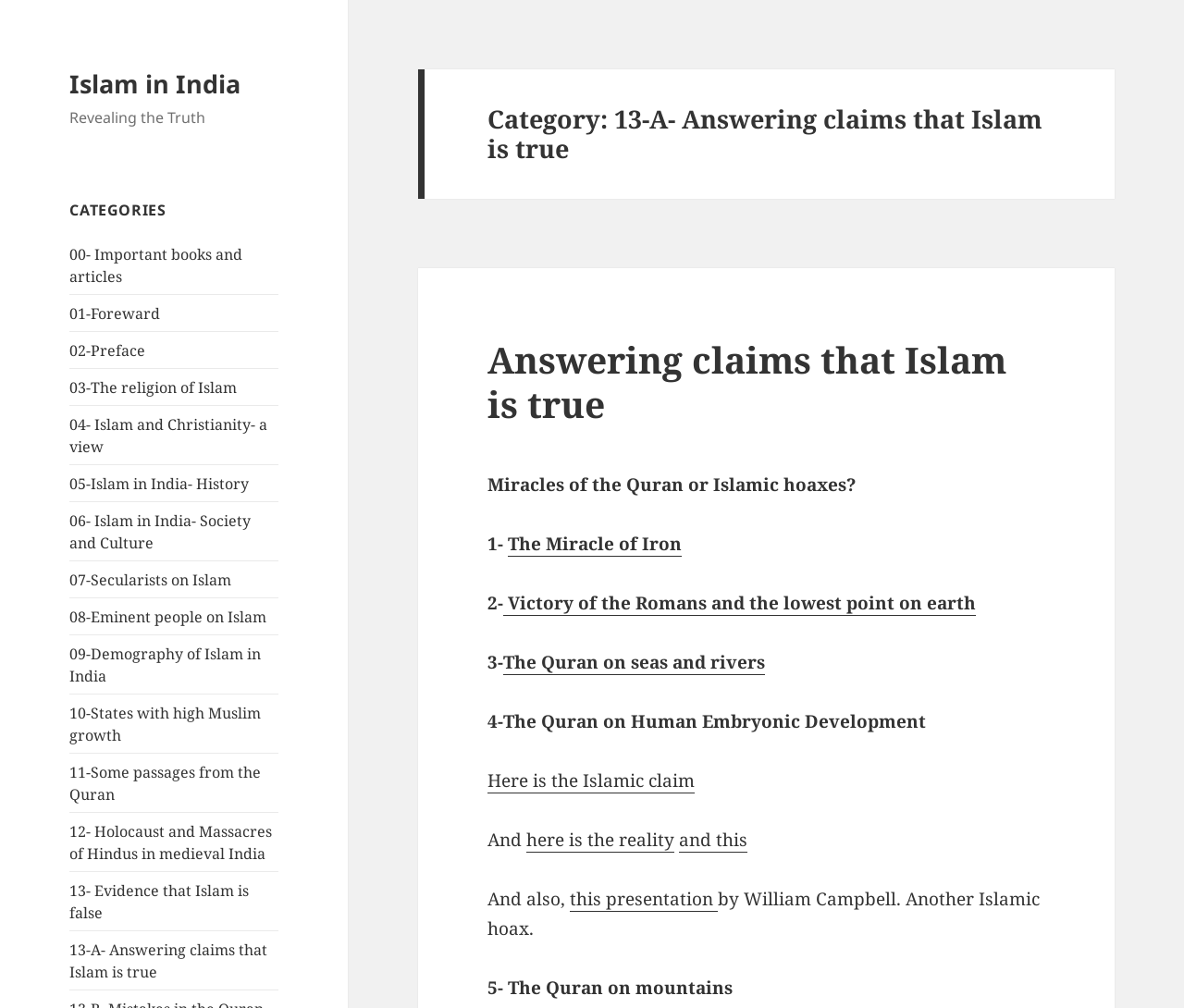Determine the bounding box coordinates for the area that should be clicked to carry out the following instruction: "Explore the topic 'The Quran on mountains'".

[0.412, 0.968, 0.619, 0.992]